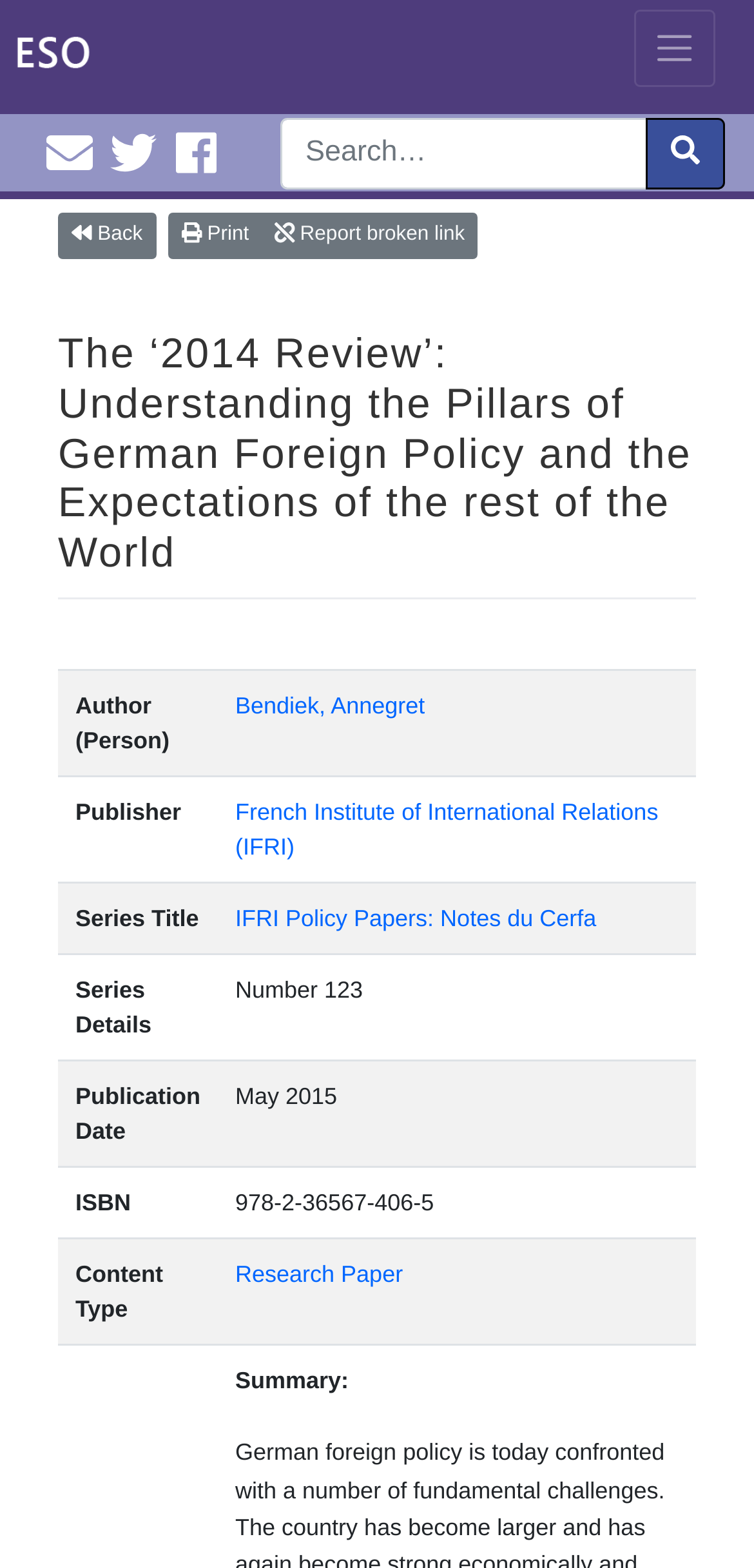Pinpoint the bounding box coordinates of the clickable area necessary to execute the following instruction: "Toggle navigation". The coordinates should be given as four float numbers between 0 and 1, namely [left, top, right, bottom].

[0.84, 0.006, 0.949, 0.055]